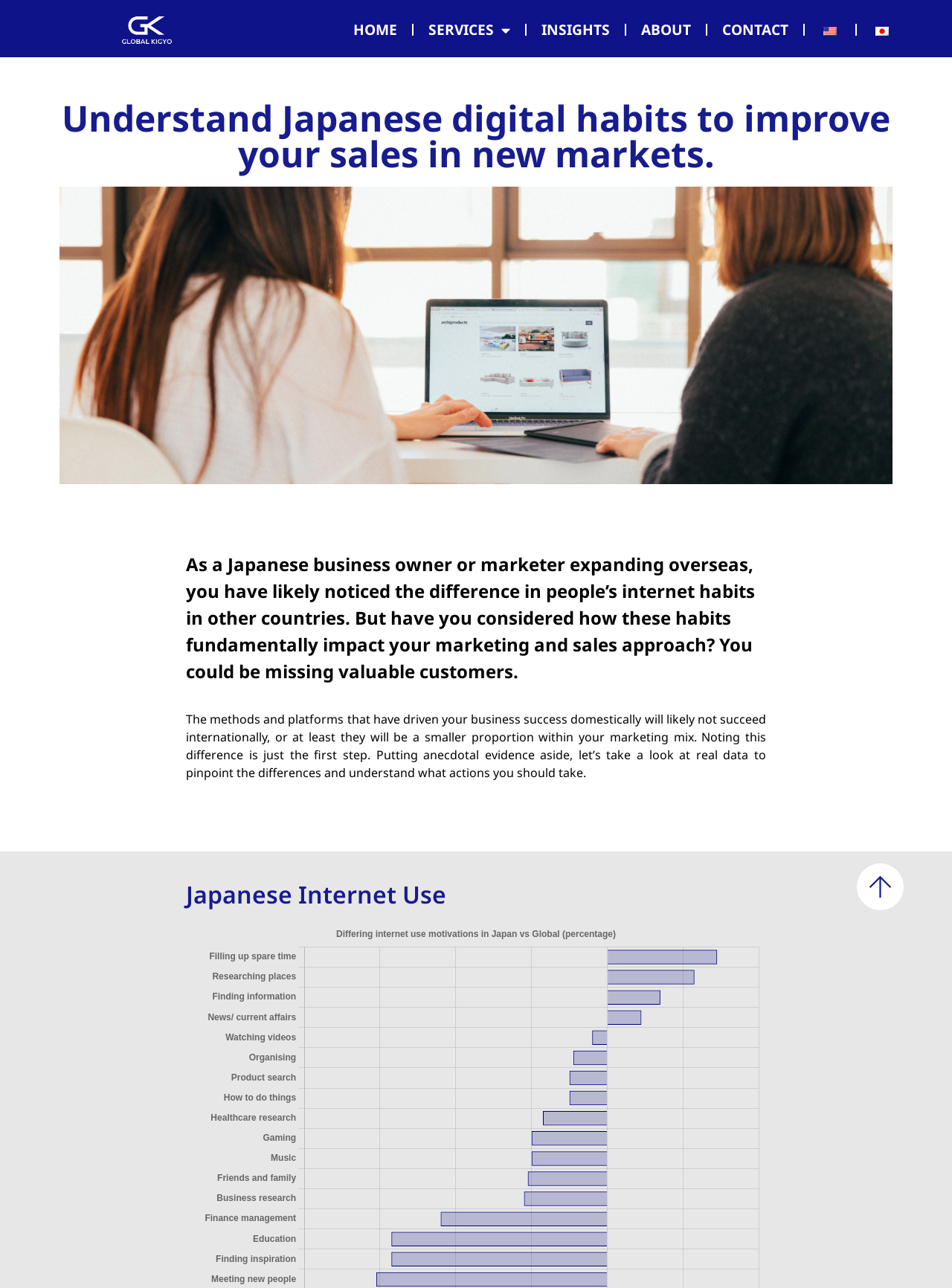Identify and provide the bounding box for the element described by: "+91 91766 17533".

None